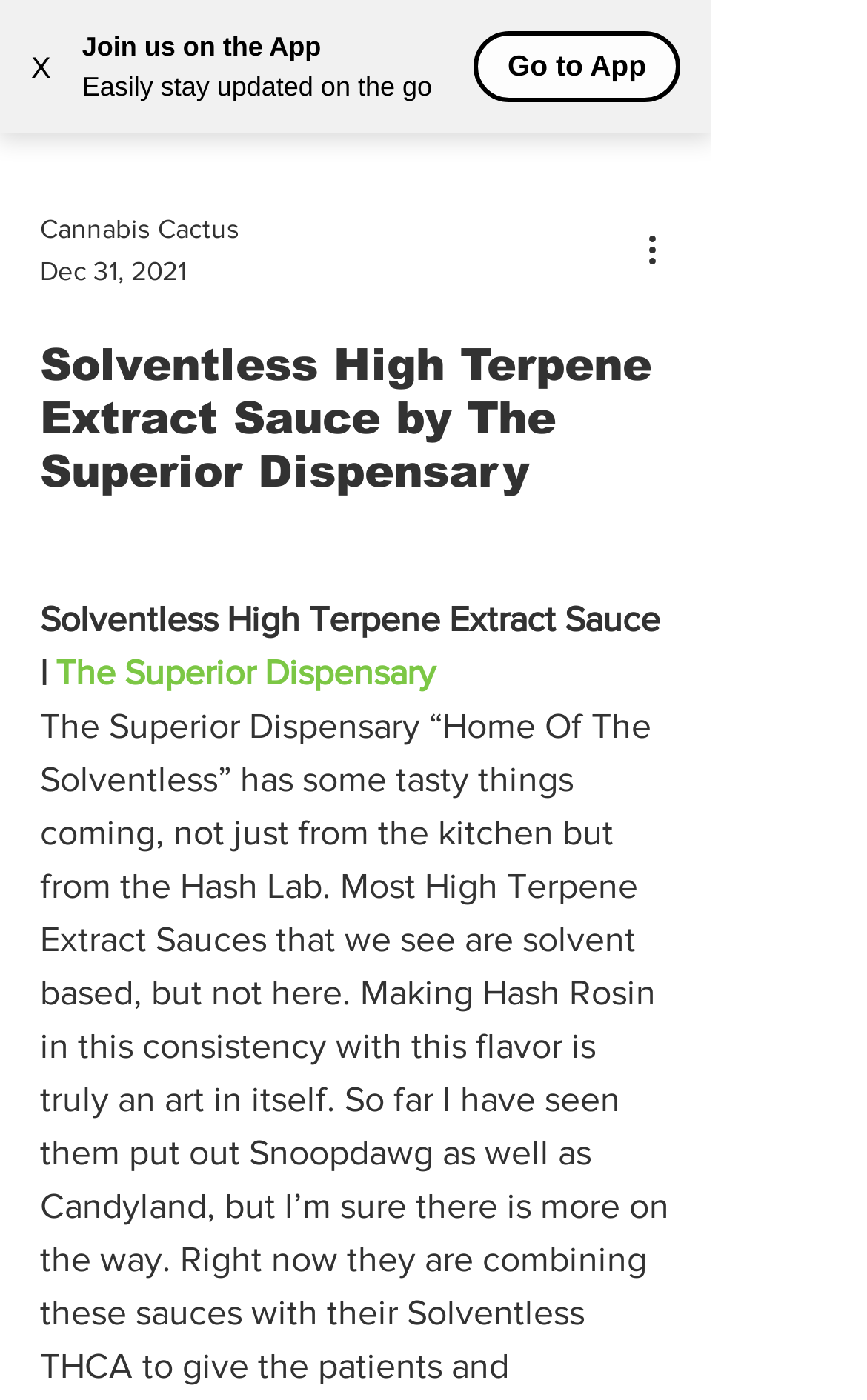Generate the text content of the main heading of the webpage.

Solventless High Terpene Extract Sauce by The Superior Dispensary